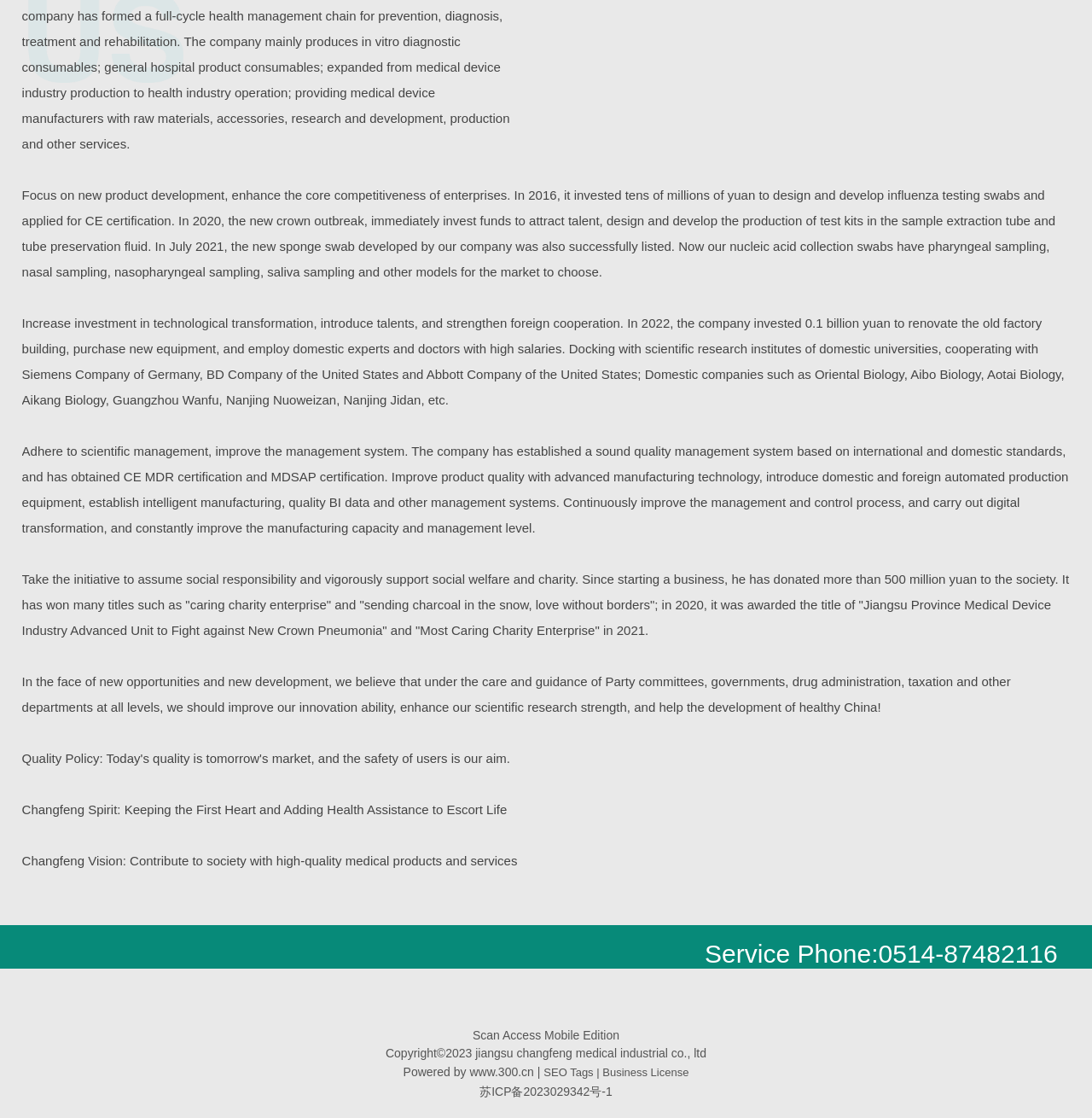What is the company's spirit?
Can you provide an in-depth and detailed response to the question?

I found the company's spirit by reading the text on the webpage, specifically the sentence 'Changfeng Spirit: Keeping the First Heart and Adding Health Assistance to Escort Life'.